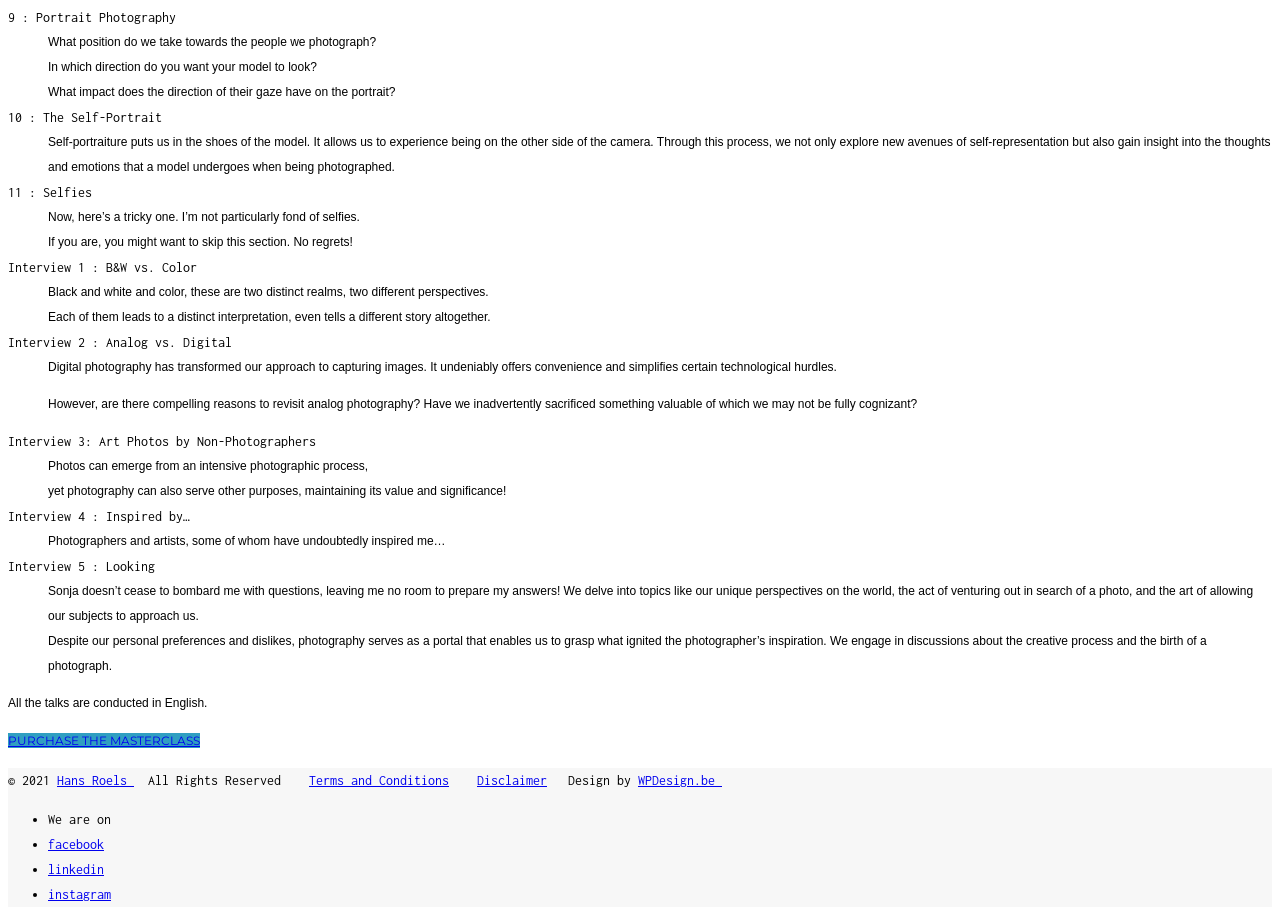Given the following UI element description: "Hans Roels", find the bounding box coordinates in the webpage screenshot.

[0.045, 0.841, 0.105, 0.858]